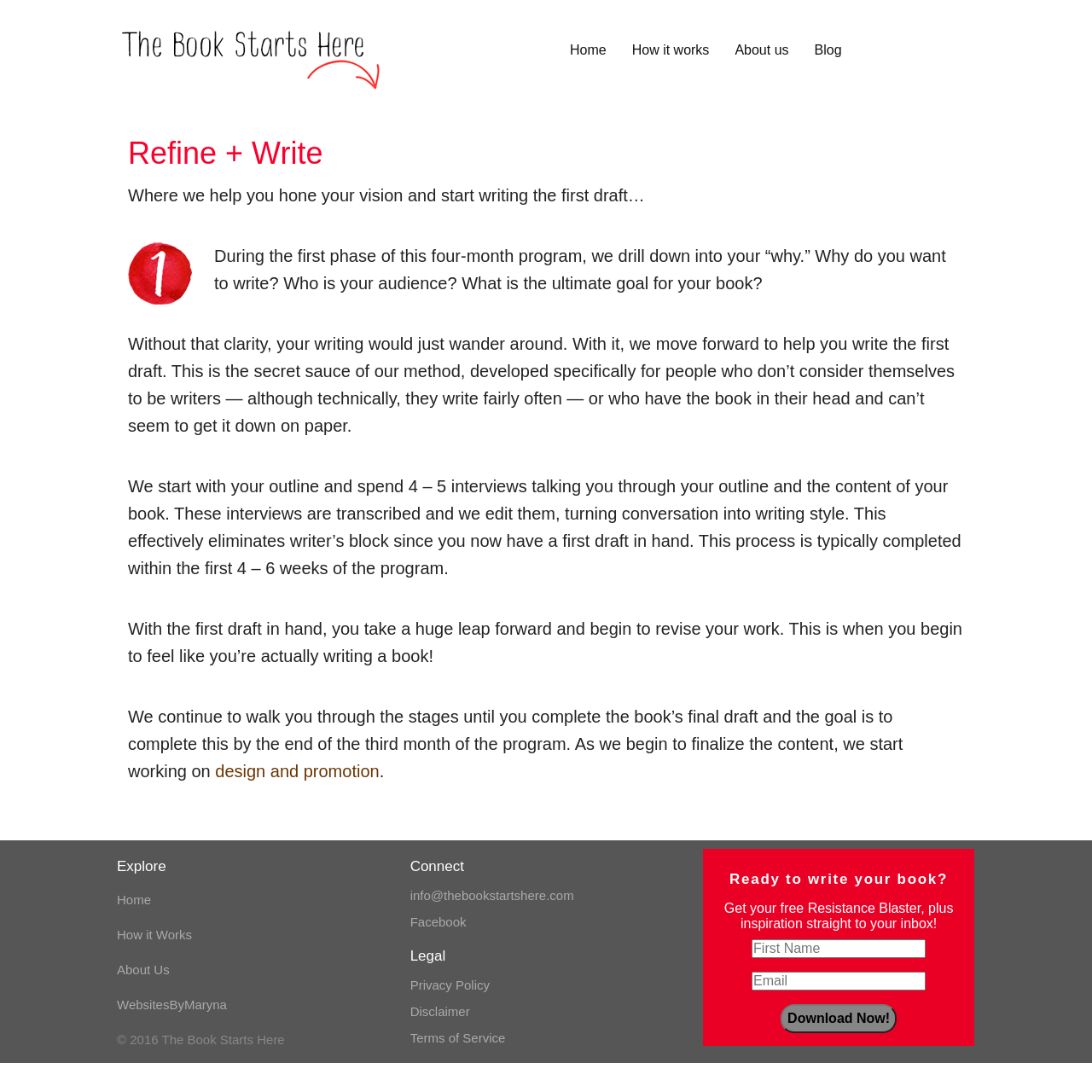Find the bounding box coordinates for the HTML element specified by: "Home".

[0.51, 0.032, 0.567, 0.06]